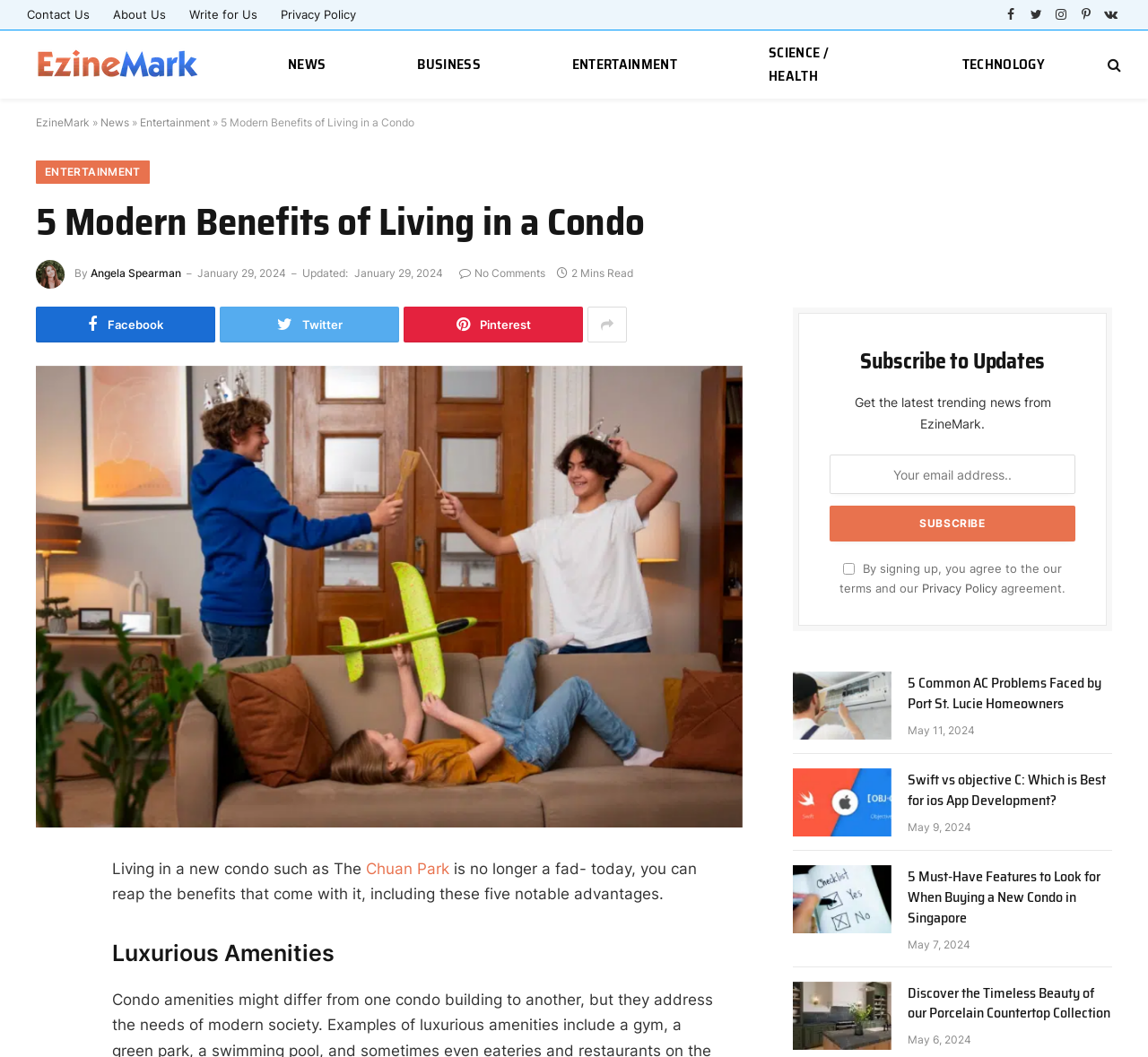What is the name of the author of the article?
Please provide a comprehensive answer to the question based on the webpage screenshot.

The author's name can be found in the article section, where it says 'By Angela Spearman'.